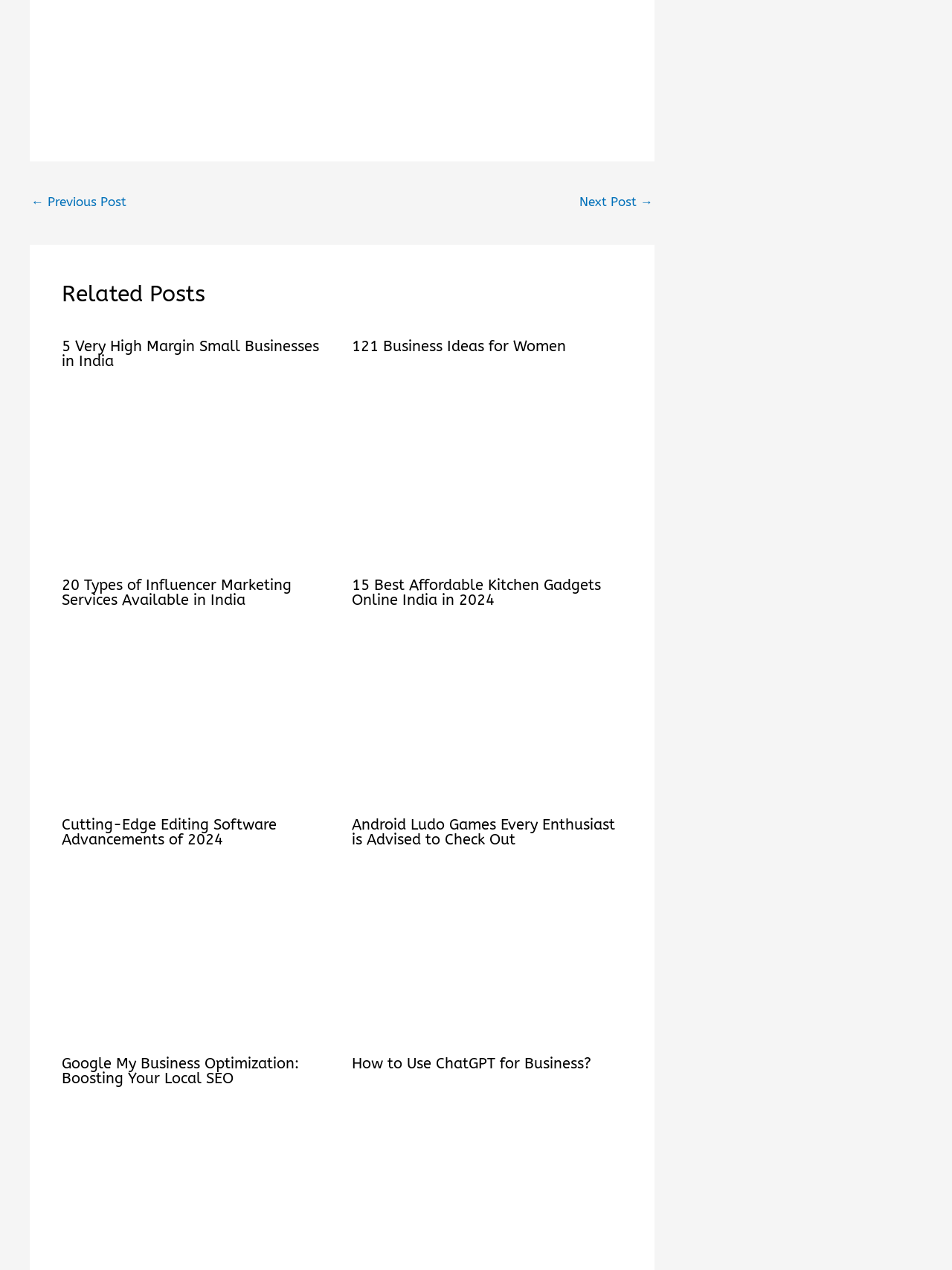How many related posts are displayed on the webpage? Please answer the question using a single word or phrase based on the image.

8